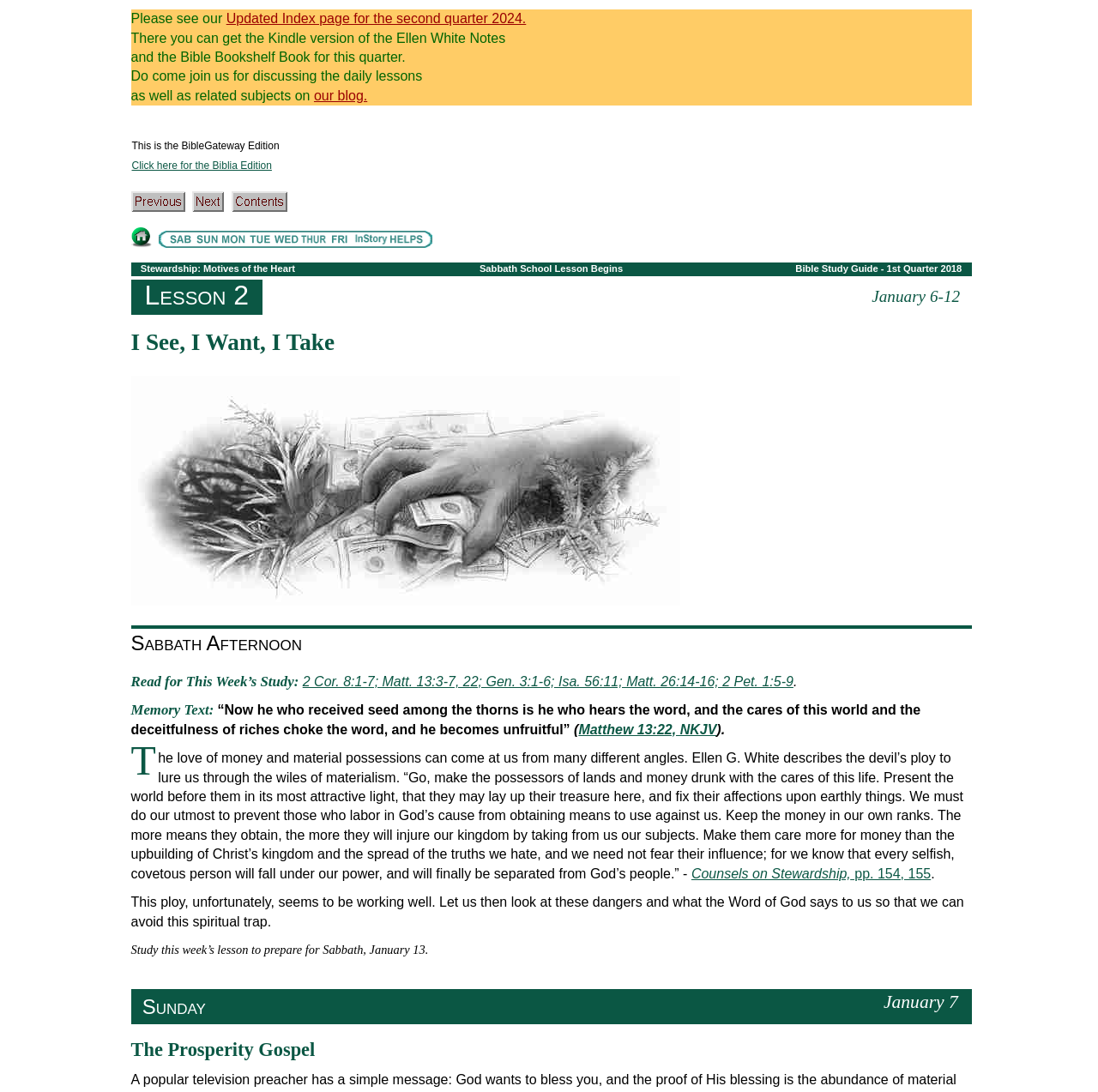Please examine the image and provide a detailed answer to the question: What is the Bible Study Guide for this quarter?

By examining the LayoutTableCell element with the text 'Bible Study Guide - 1st Quarter 2018', it is evident that the Bible Study Guide for this quarter is for the 1st Quarter of 2018.